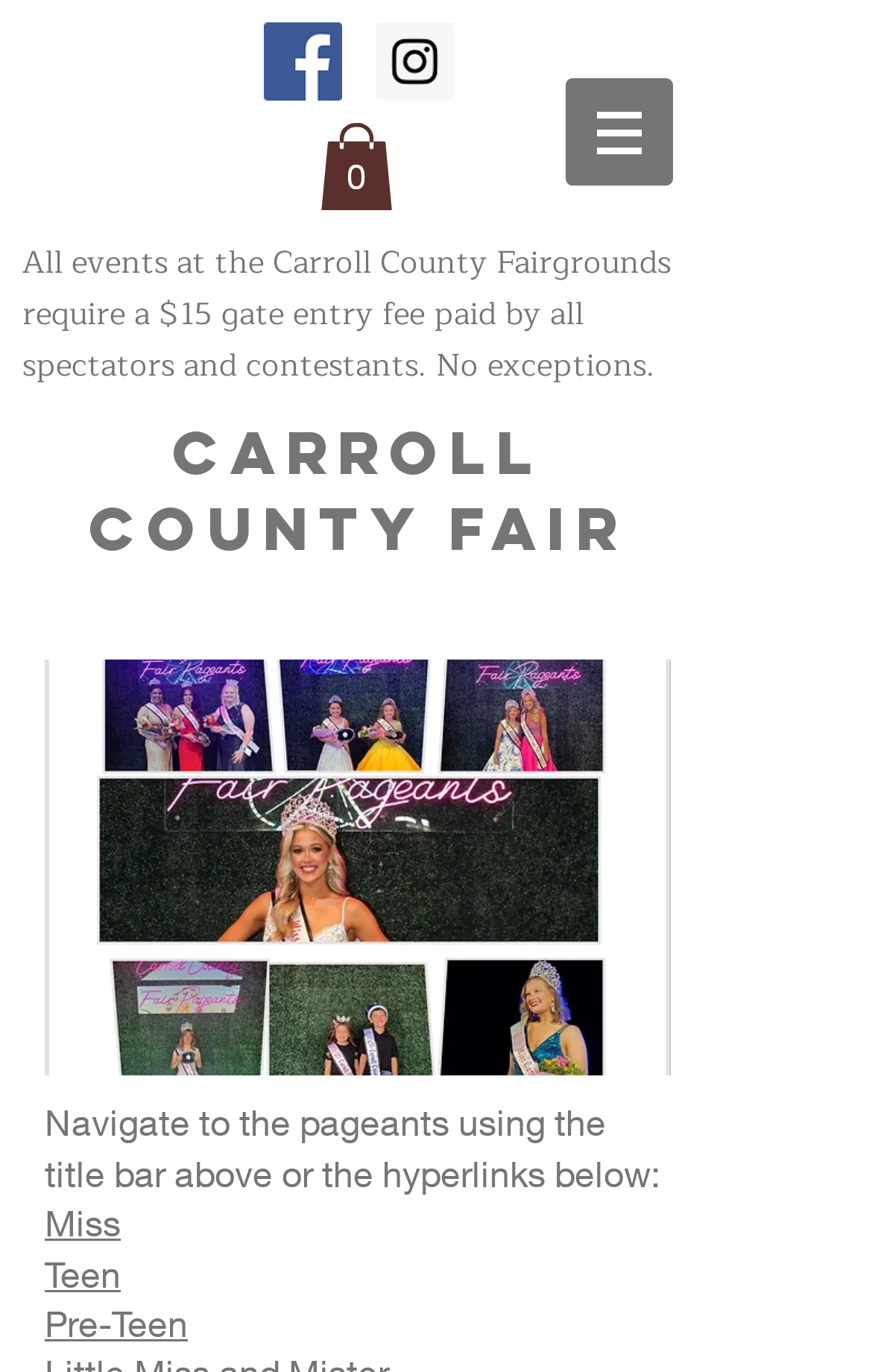Based on the image, provide a detailed response to the question:
What is the purpose of the hyperlinks below the title bar?

The webpage provides a static text element that says 'Navigate to the pageants using the title bar above or the hyperlinks below.' This suggests that the hyperlinks below the title bar are intended to help users navigate to different pageants.